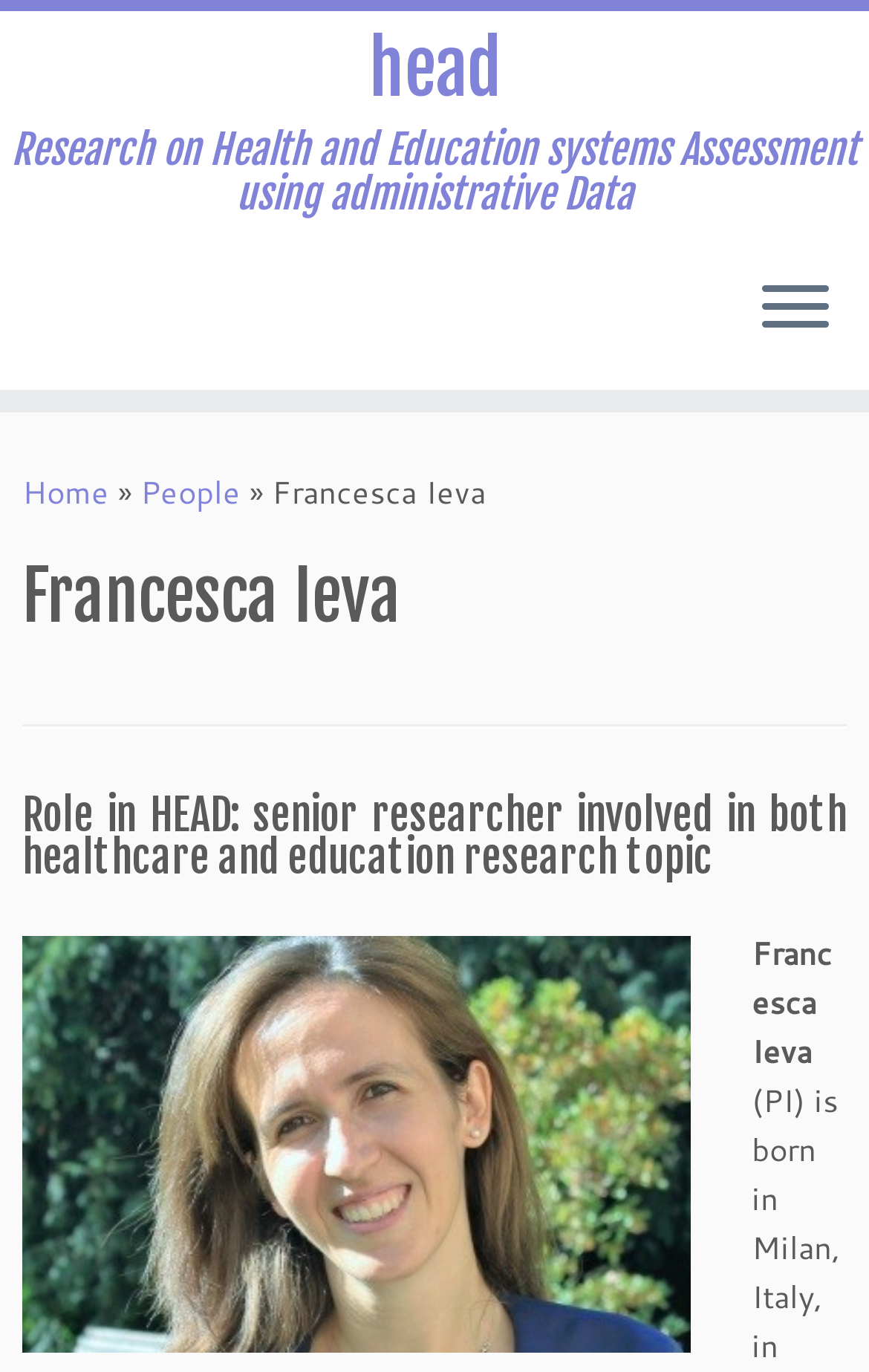How many links are in the top navigation menu?
Based on the image, provide a one-word or brief-phrase response.

2